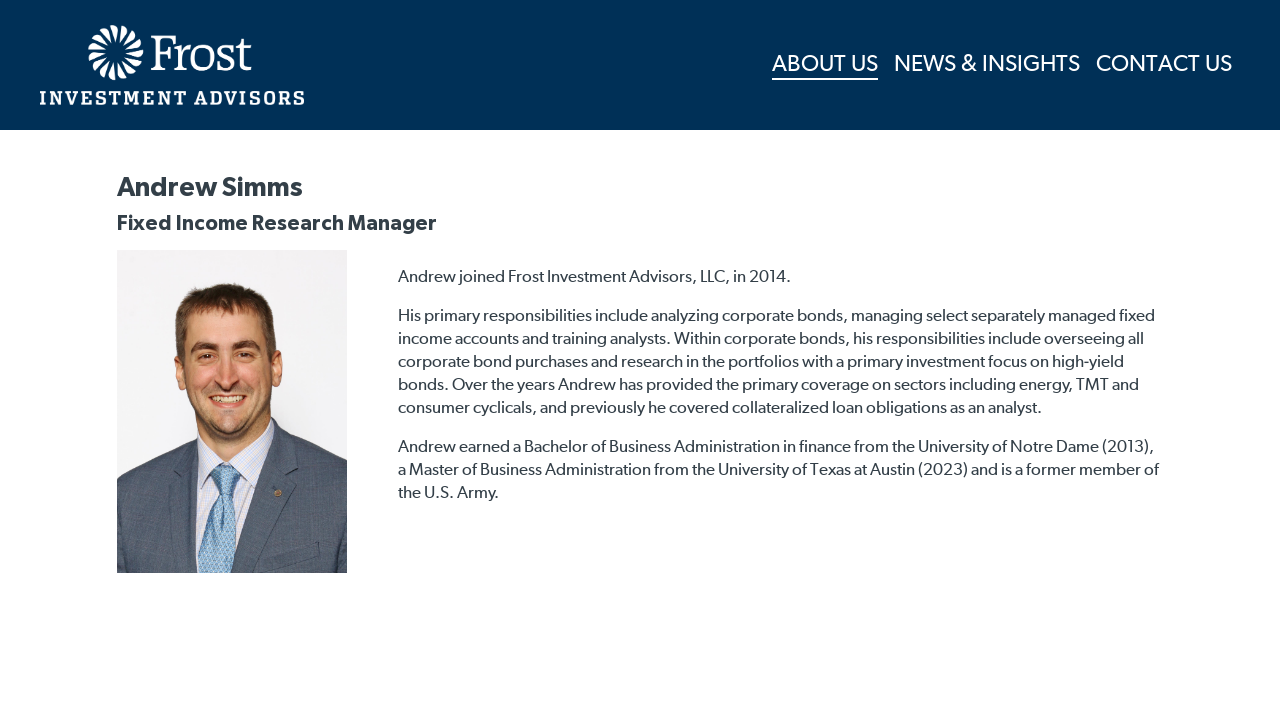Identify the bounding box of the UI component described as: "Fixed Income Research Manager".

[0.091, 0.297, 0.909, 0.332]